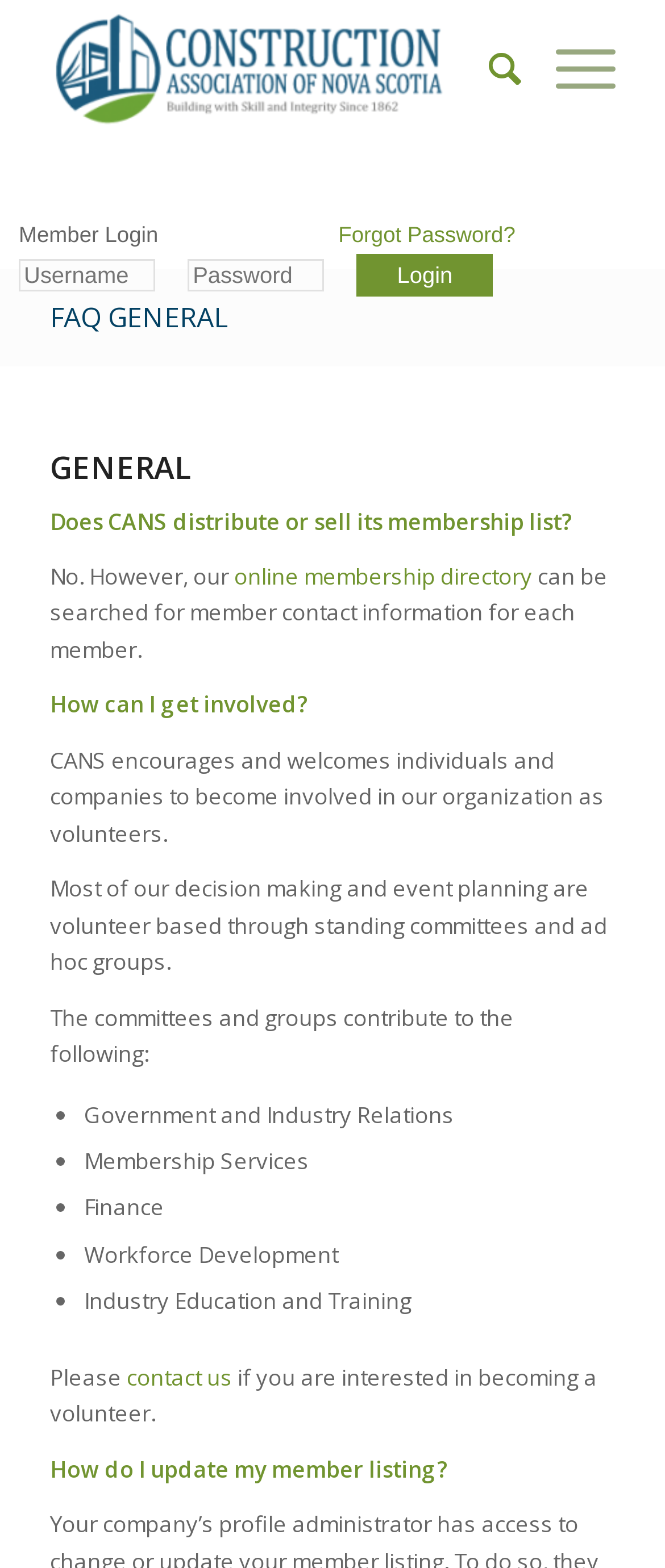Please provide a comprehensive answer to the question based on the screenshot: How can I get involved in CANS?

The answer can be found in the second paragraph of the FAQ section, where it is stated 'How can I get involved?' and then explains that CANS encourages and welcomes individuals and companies to become involved in their organization as volunteers.